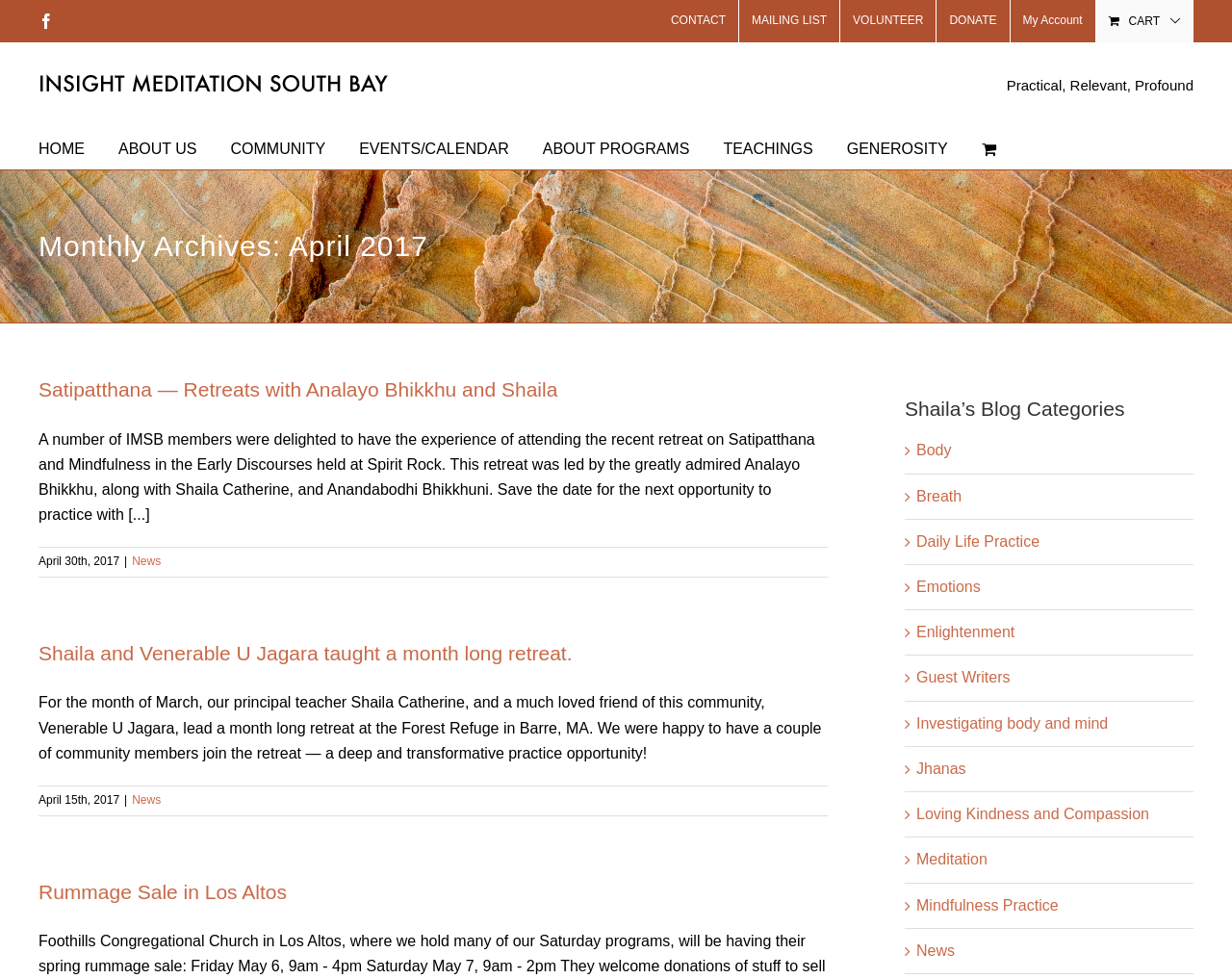Provide a one-word or short-phrase response to the question:
How many articles are on this webpage?

2